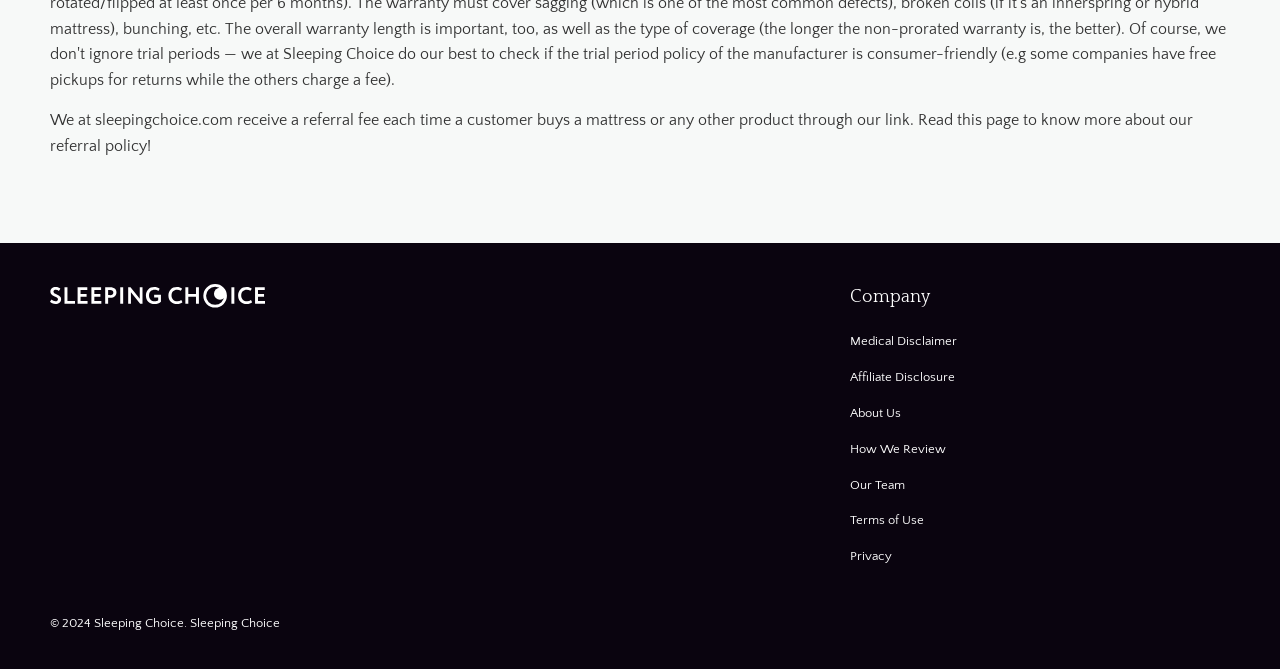Identify the bounding box of the UI component described as: "Terms of Use".

[0.664, 0.767, 0.722, 0.788]